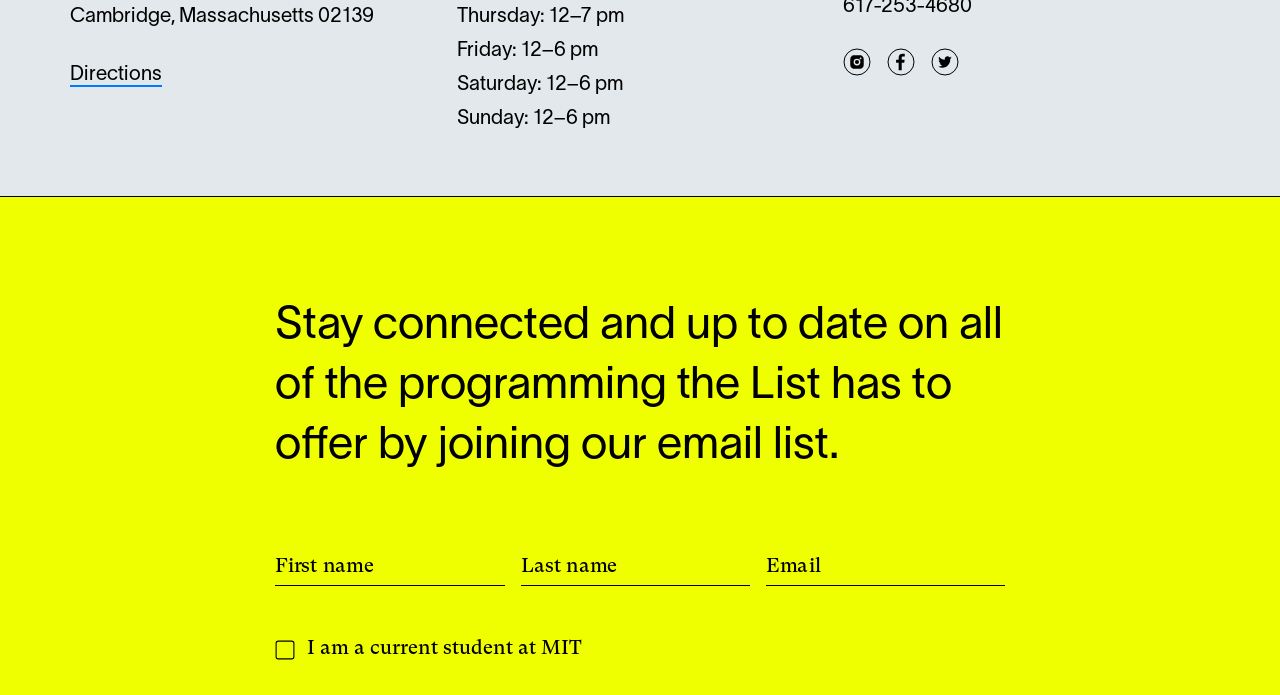Observe the image and answer the following question in detail: What is the address of this location?

I found the address by looking at the static text element at the top of the page, which reads 'Cambridge, Massachusetts 02139'.